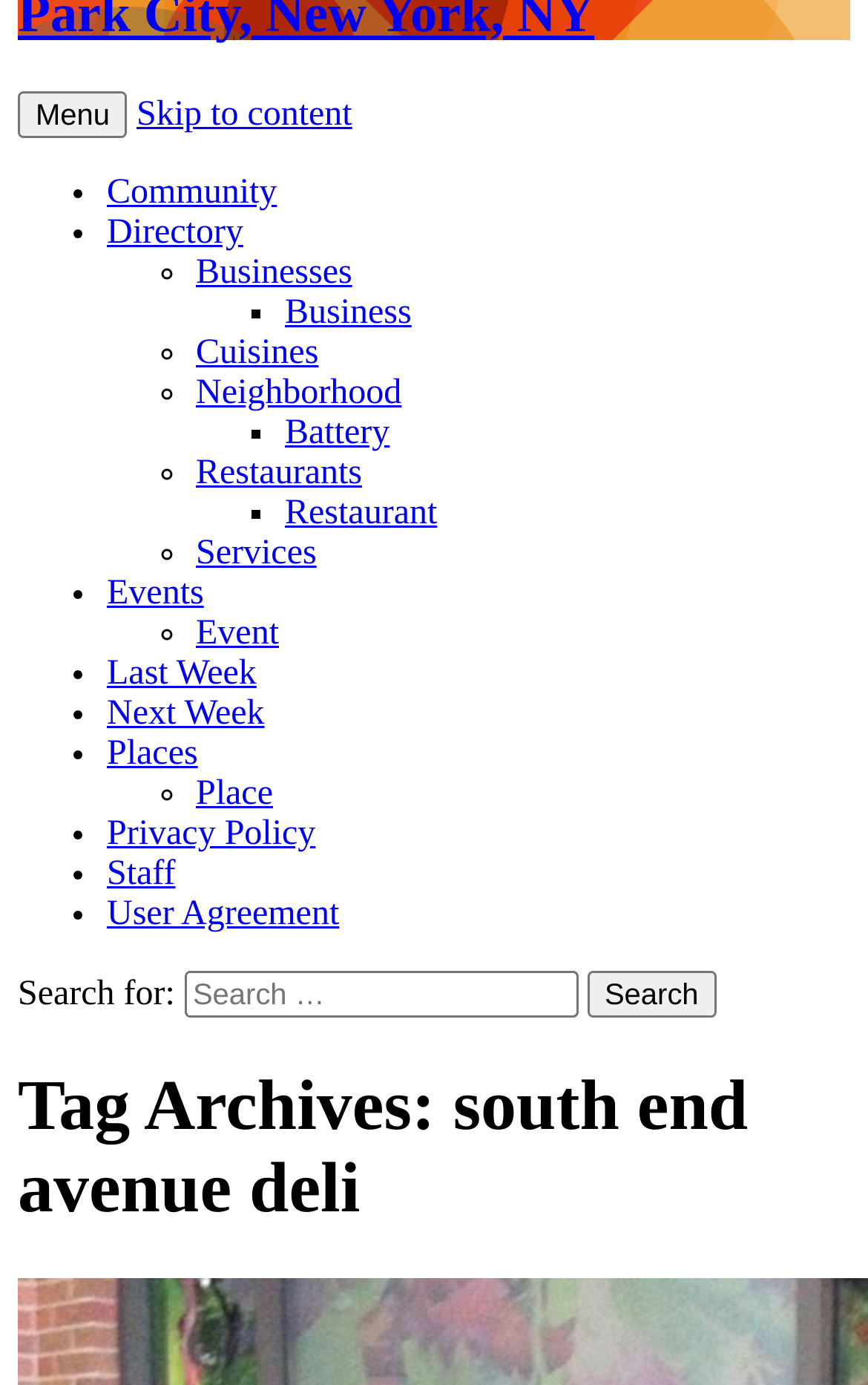Please identify the bounding box coordinates of the region to click in order to complete the given instruction: "Click on ELCA Group Companies". The coordinates should be four float numbers between 0 and 1, i.e., [left, top, right, bottom].

None